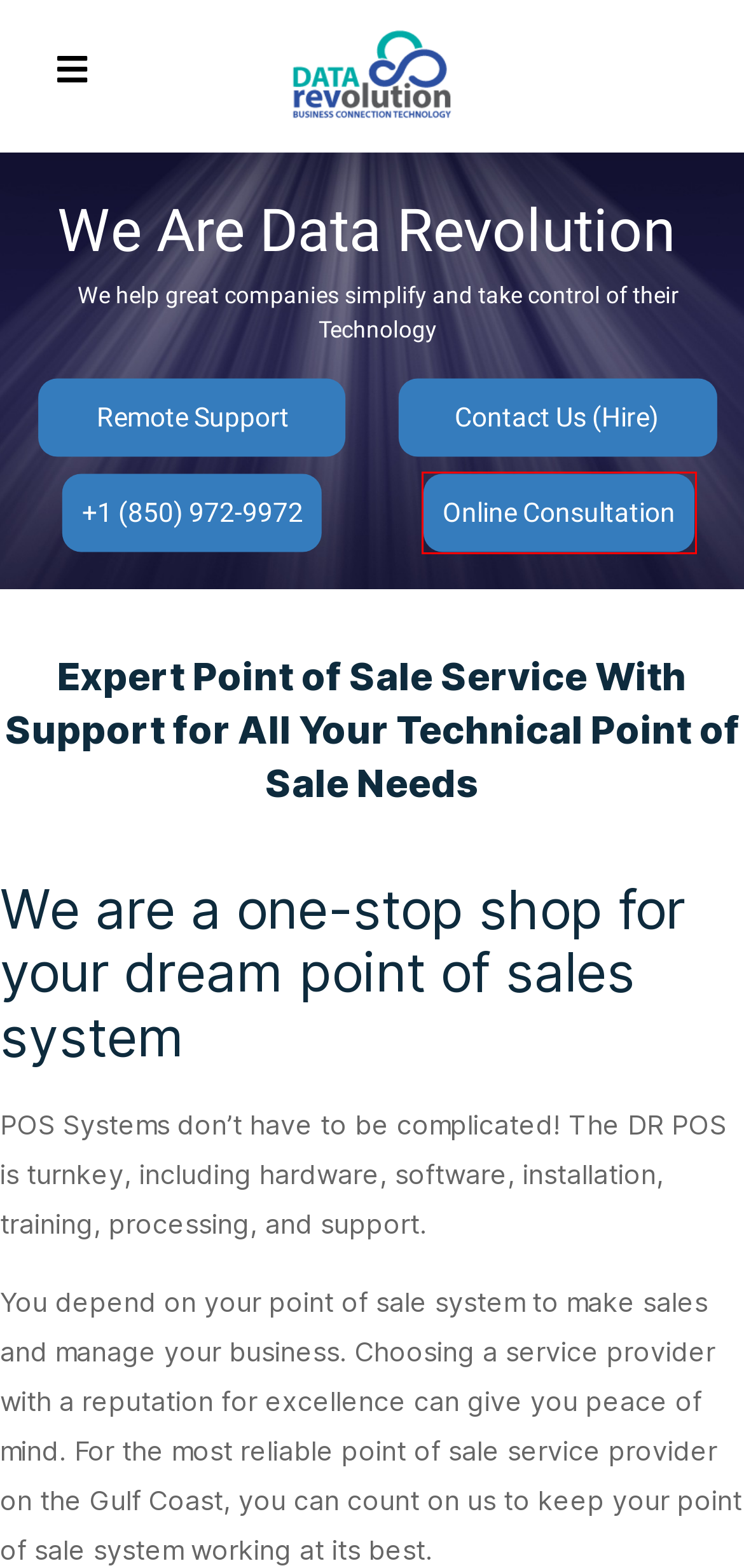You are provided a screenshot of a webpage featuring a red bounding box around a UI element. Choose the webpage description that most accurately represents the new webpage after clicking the element within the red bounding box. Here are the candidates:
A. IT Support - Data Revolution
B. Home - Data Revolution
C. Contact Us (Hire) - Data Revolution
D. Remote Support - Data Revolution
E. Calendly - Jay Smith
F. VoIP Phone Systems - Data Revolution
G. Careers - Data Revolution
H. Data Backup - Data Revolution

E